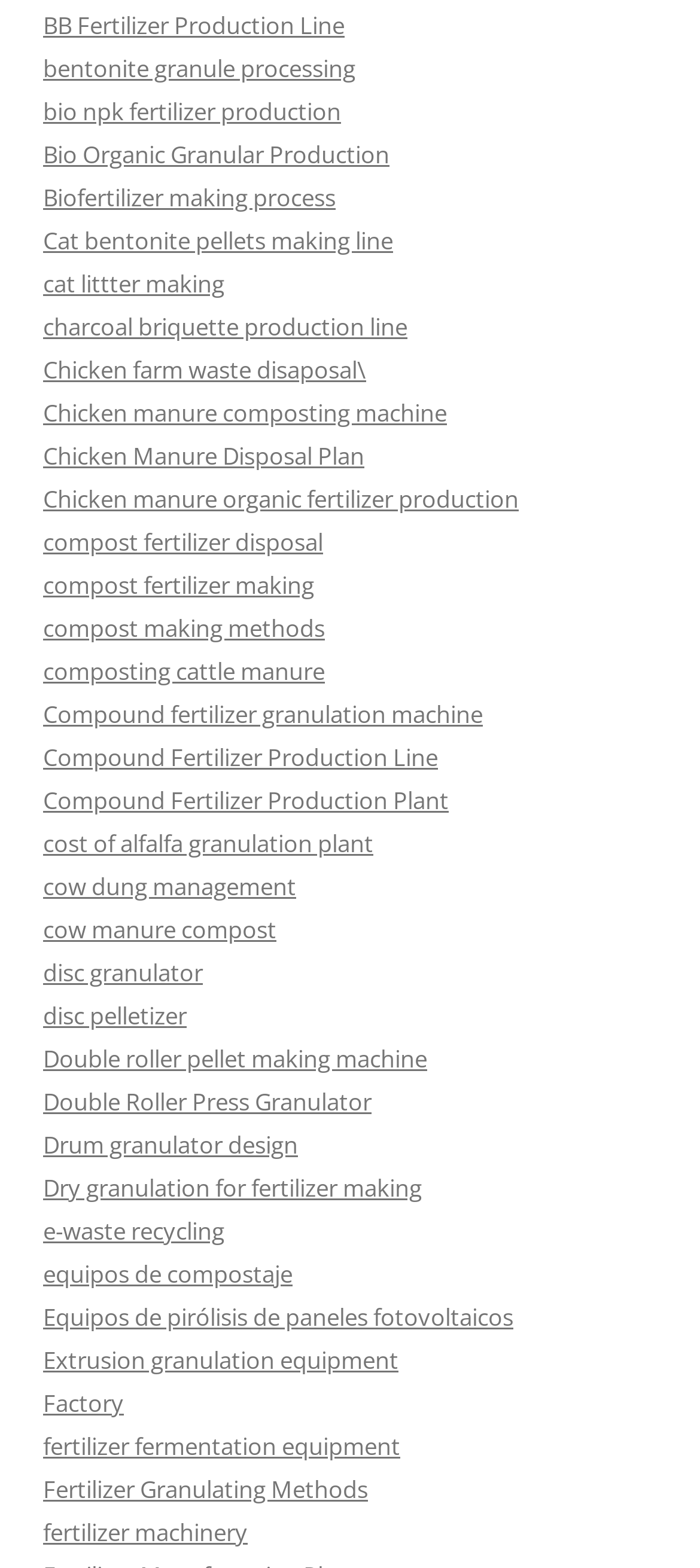Please pinpoint the bounding box coordinates for the region I should click to adhere to this instruction: "View the details of Compound Fertilizer Production Line".

[0.062, 0.473, 0.626, 0.493]